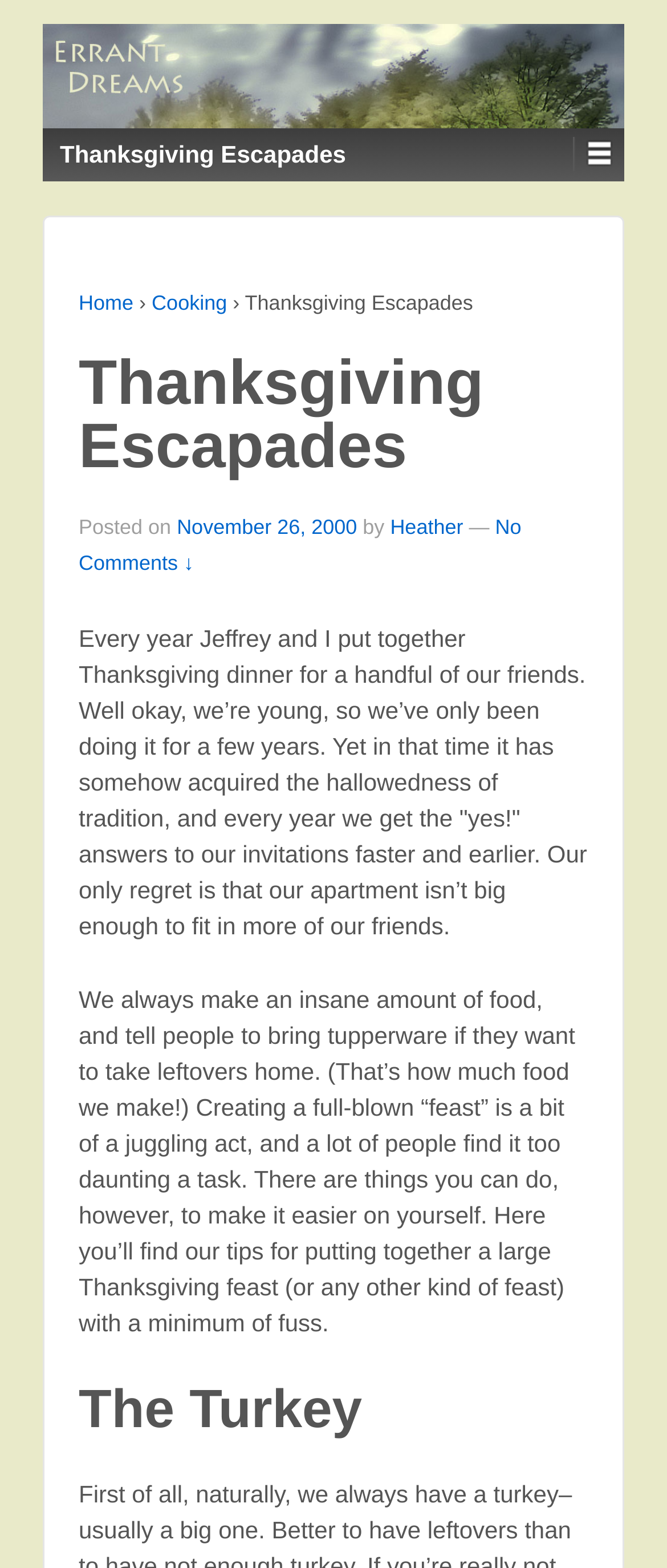How many years have Jeffrey and the author been hosting Thanksgiving dinner? From the image, respond with a single word or brief phrase.

A few years